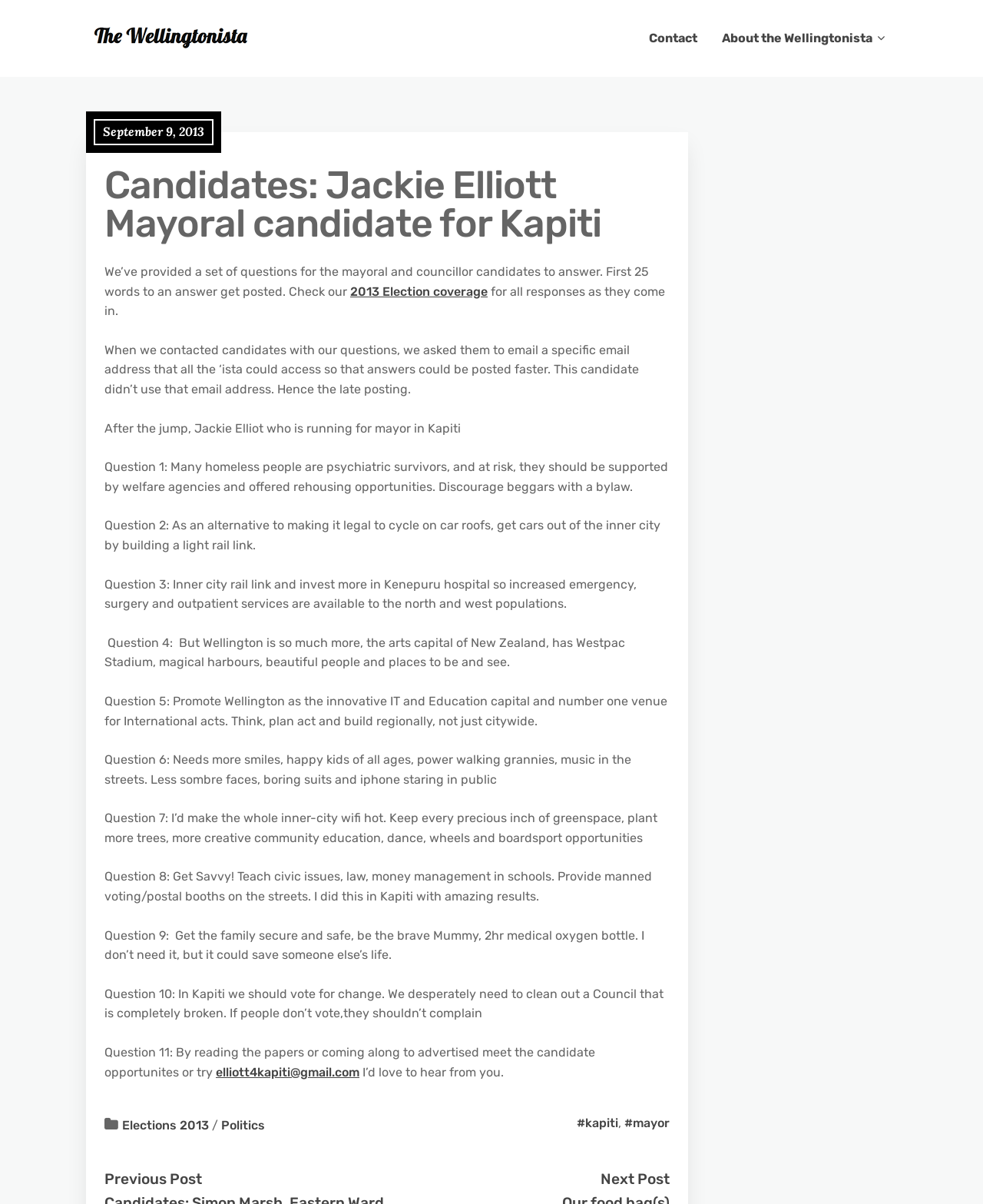Please find and report the bounding box coordinates of the element to click in order to perform the following action: "Go to the 'Elections 2013' page". The coordinates should be expressed as four float numbers between 0 and 1, in the format [left, top, right, bottom].

[0.124, 0.929, 0.212, 0.941]